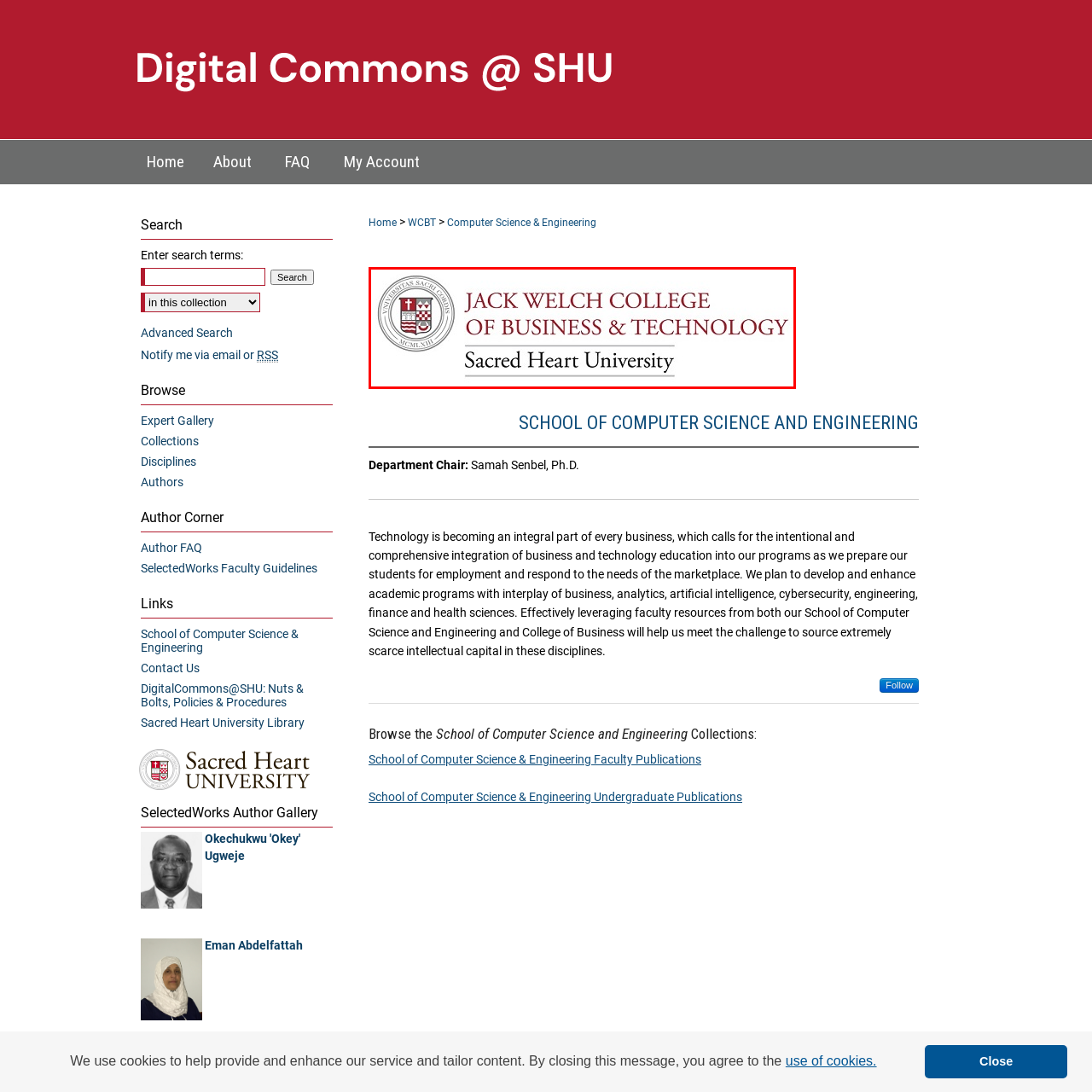What is the college's mission?
Look closely at the area highlighted by the red bounding box and give a detailed response to the question.

The logo represents the college's mission to prepare students for the demands of the modern workplace through a comprehensive and innovative curriculum, indicating that the college aims to equip students with the necessary skills and knowledge to succeed in the modern workplace.